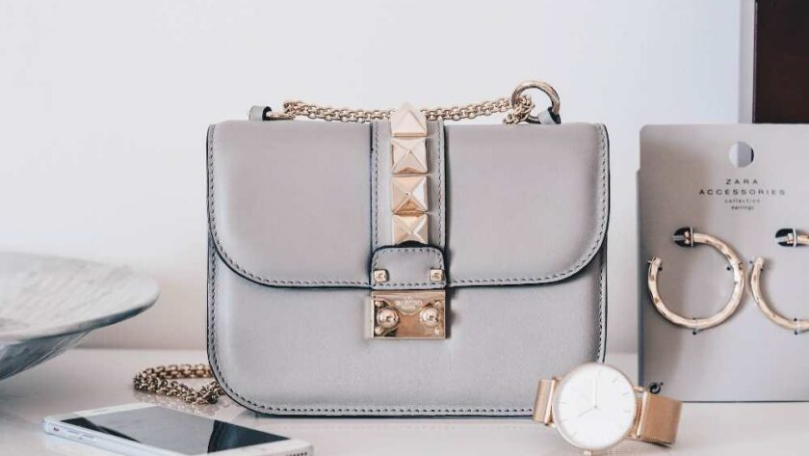Explain the image with as much detail as possible.

This stylish image features a chic gray handbag adorned with metallic pyramid studs along its front flap, showcasing a blend of contemporary design and elegance. The handbag, enhanced by a gold chain strap, sits beside a trendy watch with a minimalist design and a sleek smartphone, indicating a fashionable lifestyle. In the background, a card from Zara Accessories displays hoop earrings, adding a touch of modern flair to the ensemble. This composition reflects a curated sense of style, ideal for those looking to invest in quality pieces that elevate their everyday look.